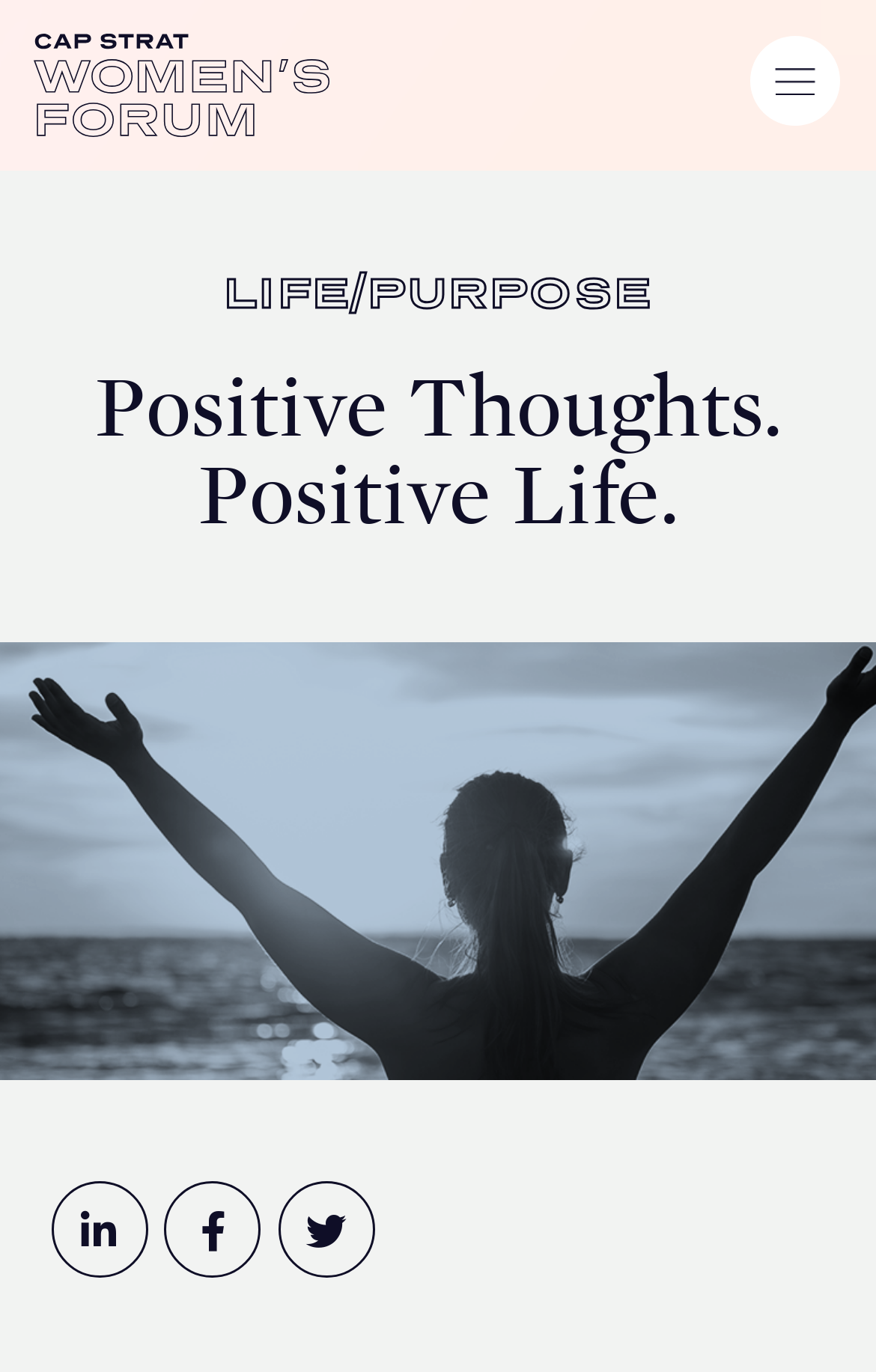Please specify the bounding box coordinates in the format (top-left x, top-left y, bottom-right x, bottom-right y), with values ranging from 0 to 1. Identify the bounding box for the UI component described as follows: CAP STRAT Woman's Forum

[0.038, 0.025, 0.376, 0.1]